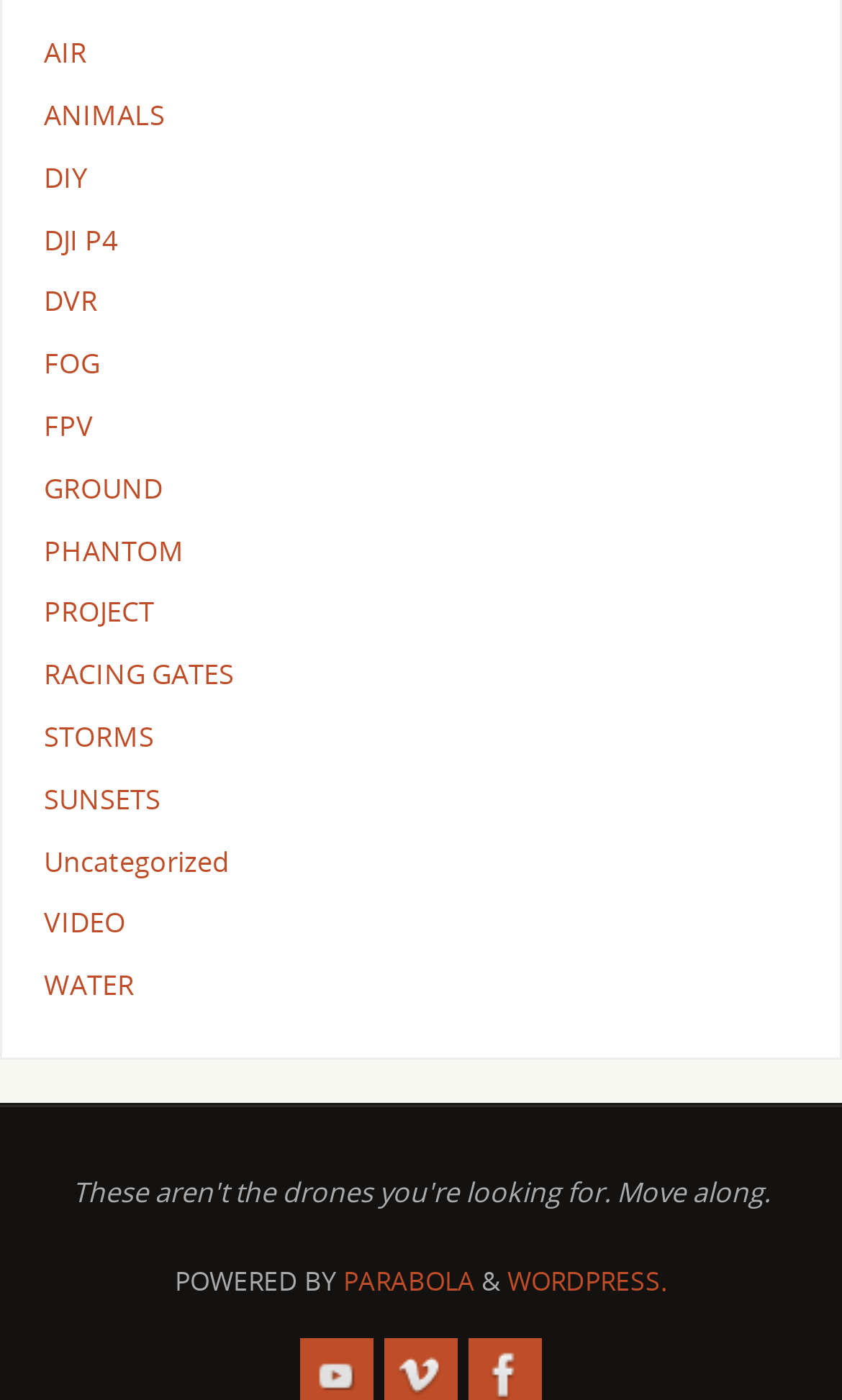Find the bounding box coordinates for the area that should be clicked to accomplish the instruction: "go to VIDEO category".

[0.052, 0.647, 0.15, 0.673]